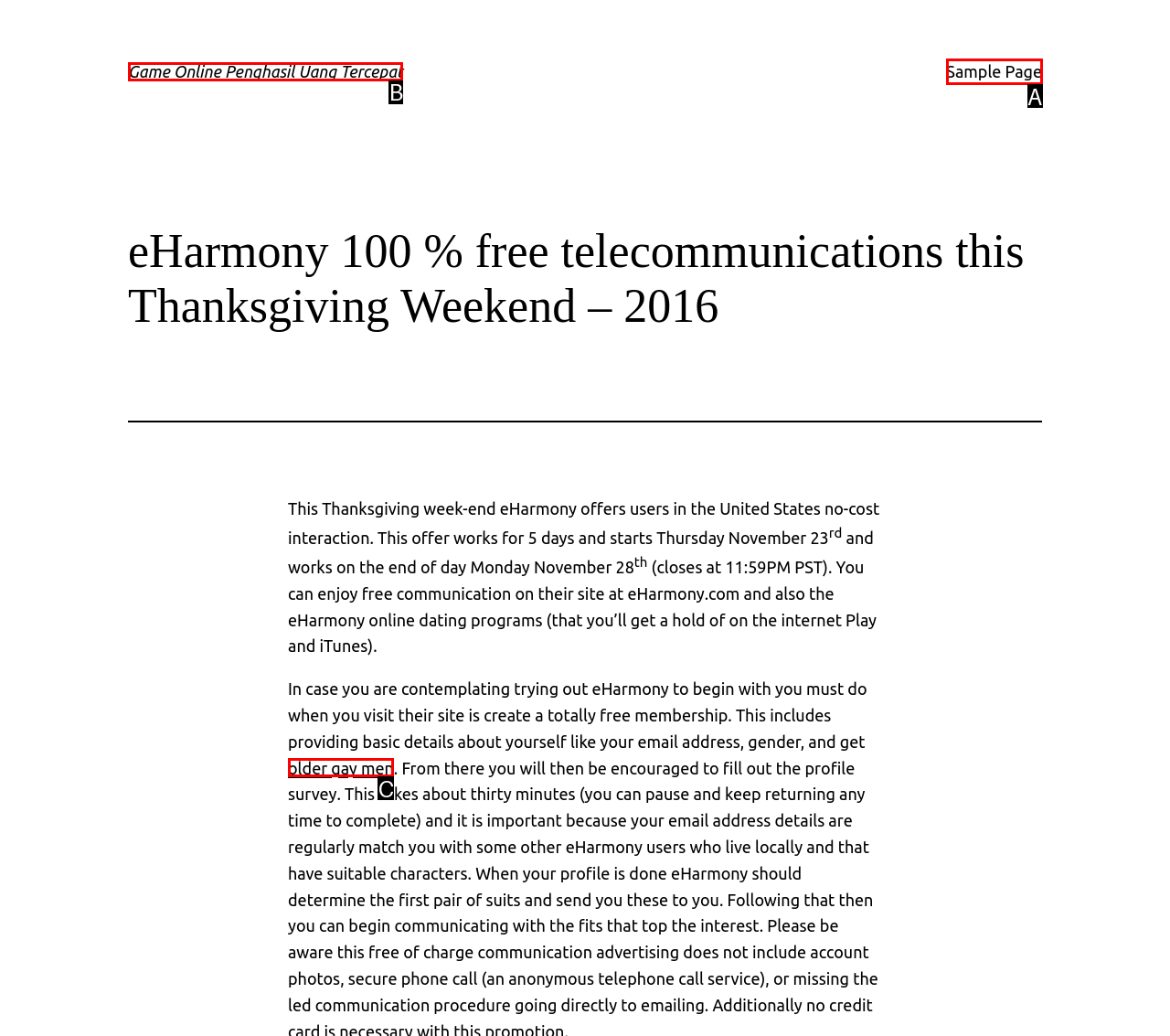Determine the HTML element that best matches this description: Game Online Penghasil Uang Tercepat from the given choices. Respond with the corresponding letter.

B